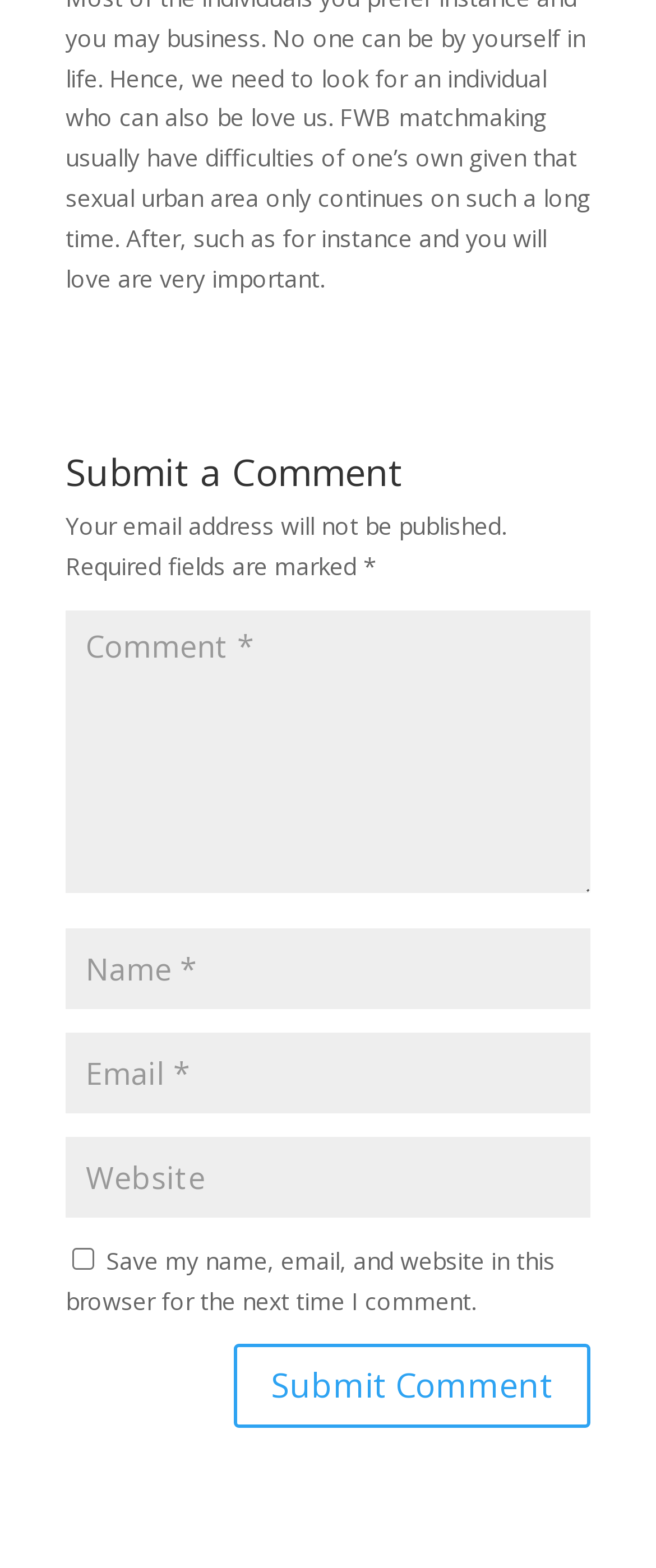What is the purpose of the webpage?
We need a detailed and meticulous answer to the question.

The webpage has a heading 'Submit a Comment' and several input fields for users to enter their name, email, and comment, indicating that the purpose of the webpage is to allow users to submit a comment.